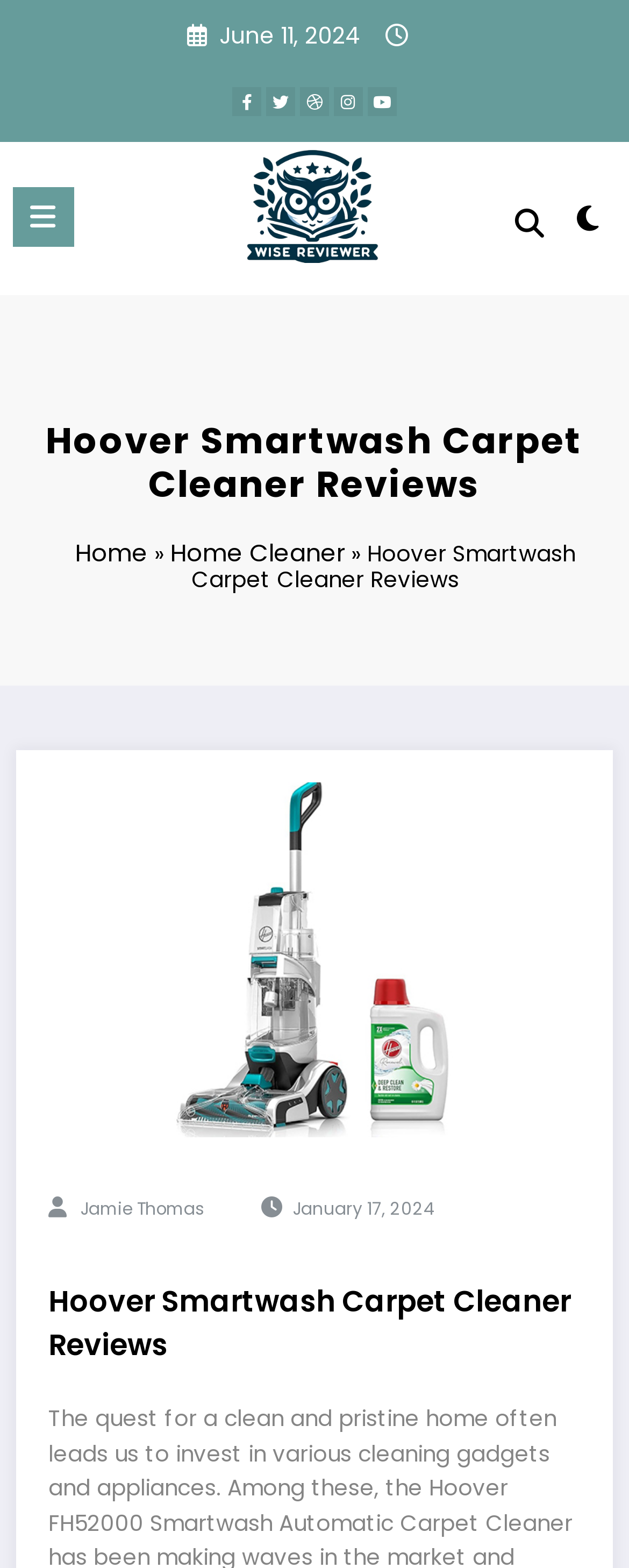What is the name of the carpet cleaner being reviewed?
From the screenshot, provide a brief answer in one word or phrase.

Hoover Smartwash